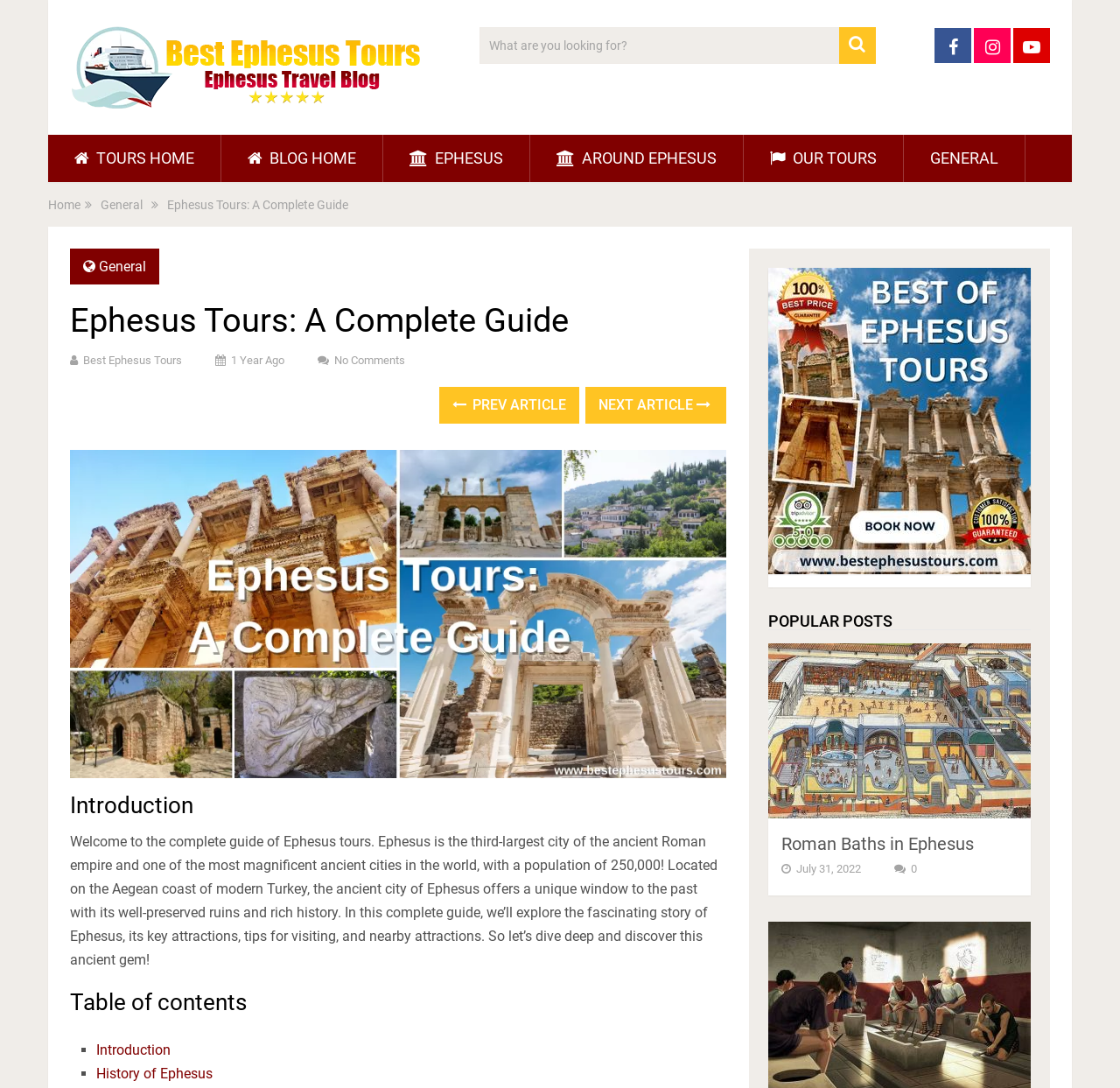What is the name of the ancient city?
Please provide a comprehensive answer based on the details in the screenshot.

The answer can be found in the introduction section of the webpage, where it is mentioned that 'Ephesus is the third-largest city of the ancient Roman empire and one of the most magnificent ancient cities in the world'.